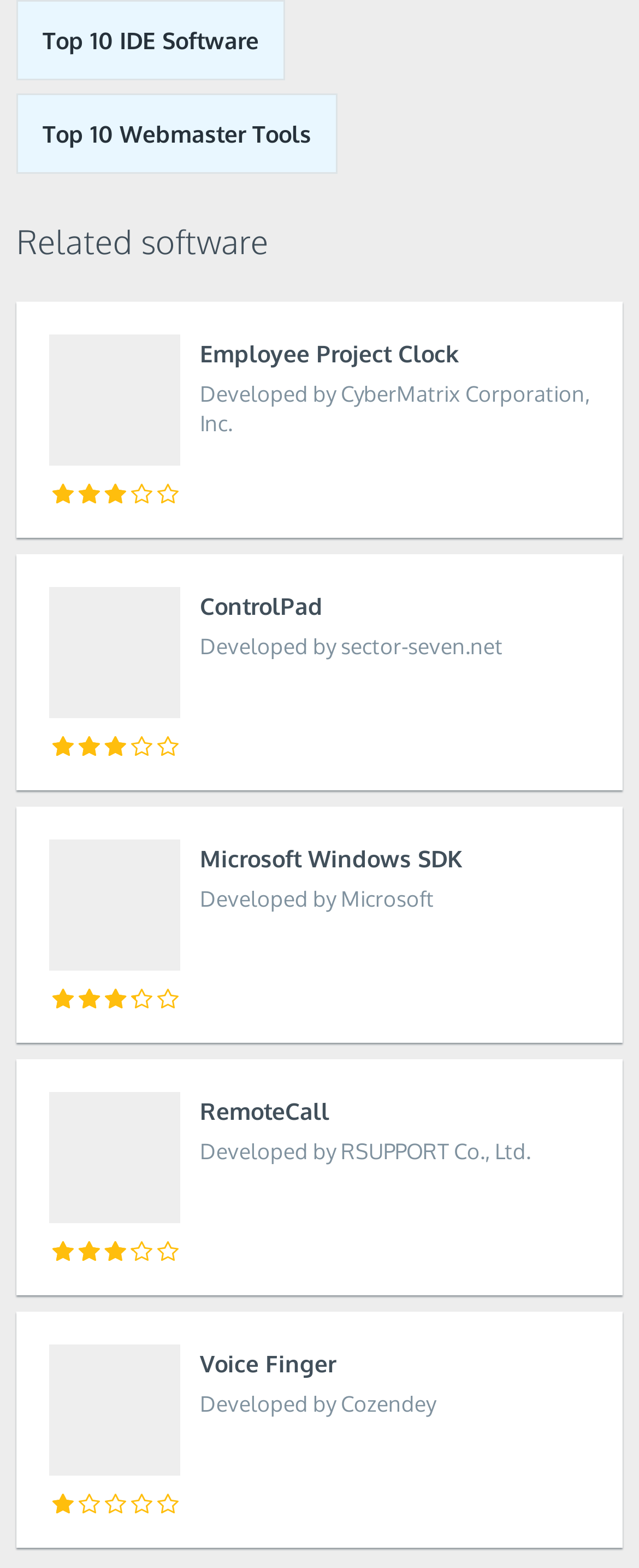How many links are listed under 'Related software'?
Based on the image, provide your answer in one word or phrase.

5